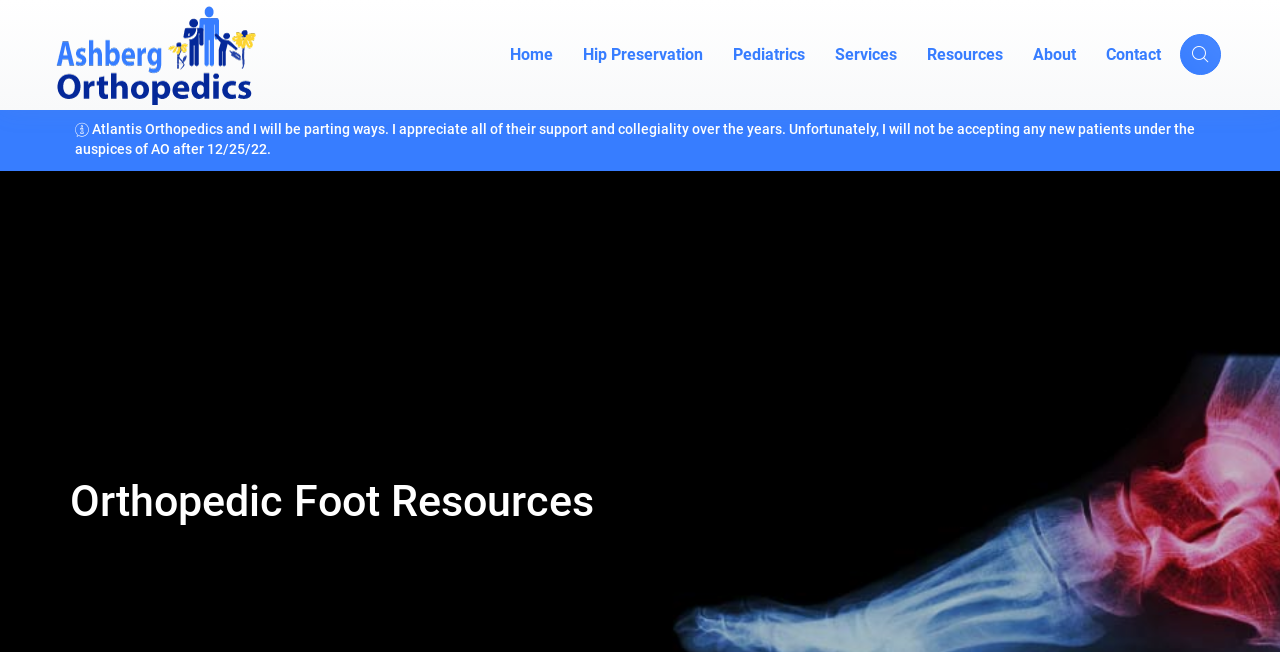Please determine the bounding box coordinates for the element that should be clicked to follow these instructions: "Click on Pediatric Orthopedic Surgeon".

[0.043, 0.0, 0.201, 0.168]